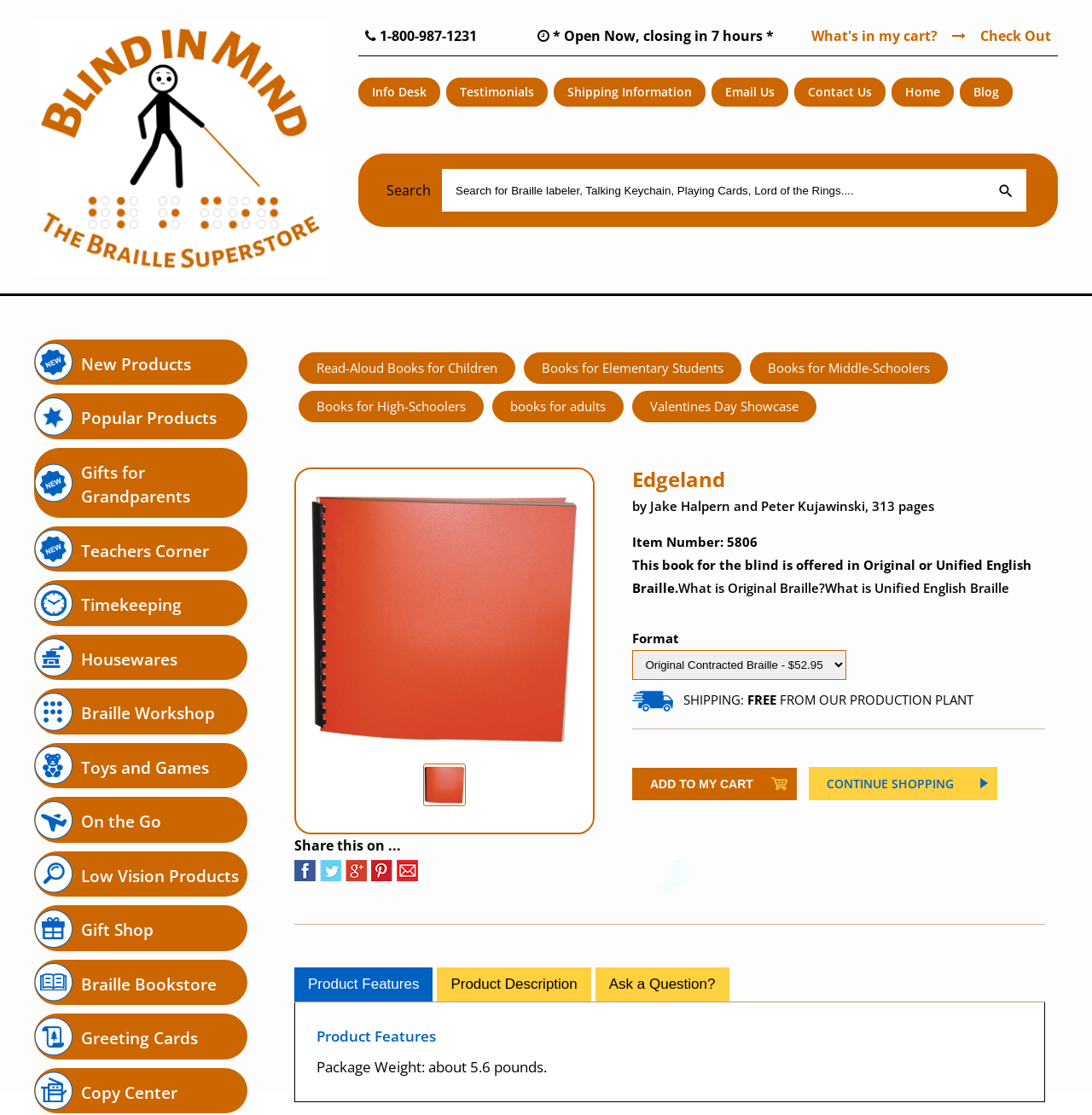Please provide the bounding box coordinates in the format (top-left x, top-left y, bottom-right x, bottom-right y). Remember, all values are floating point numbers between 0 and 1. What is the bounding box coordinate of the region described as: Home

[0.816, 0.07, 0.873, 0.096]